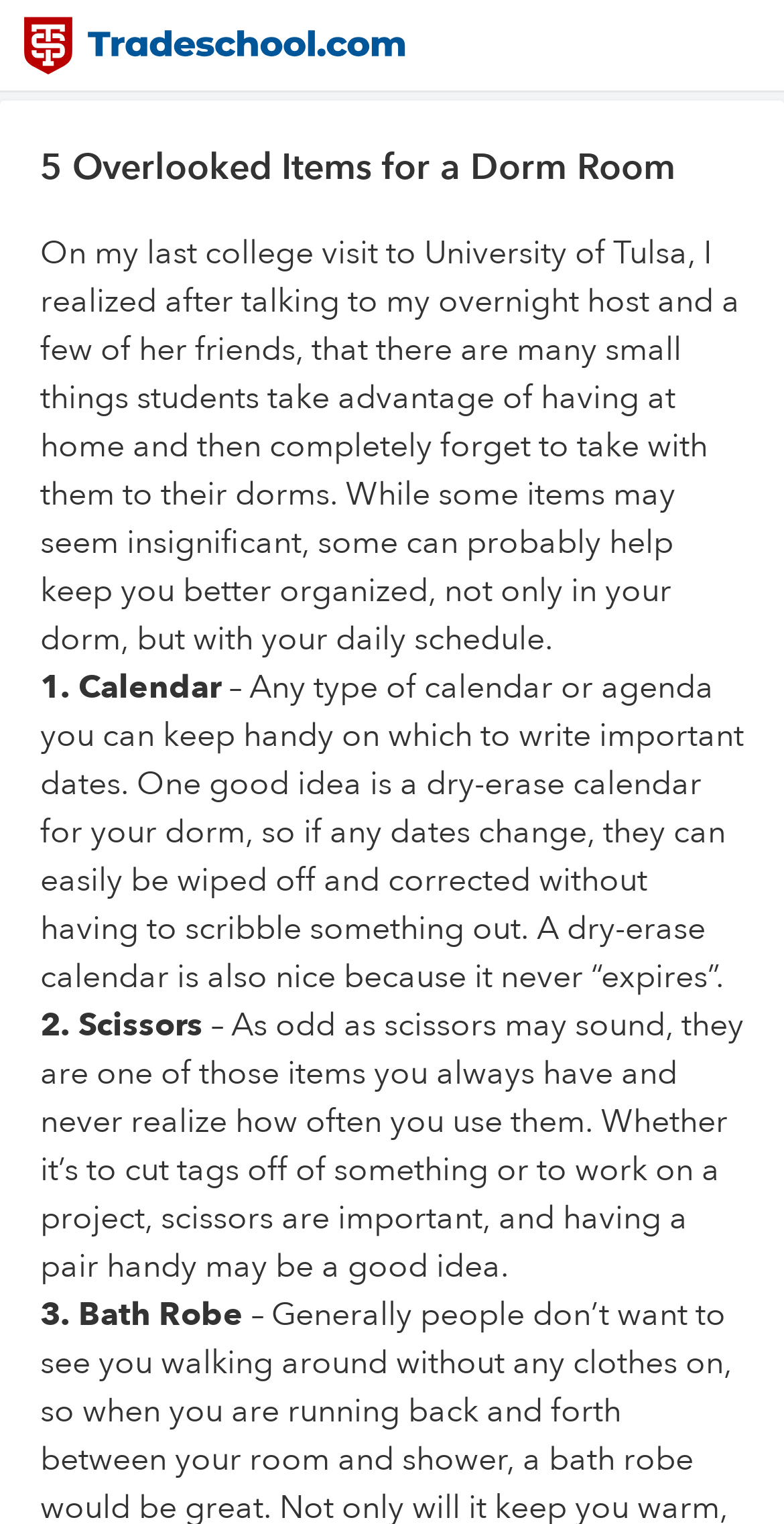Identify and provide the text of the main header on the webpage.

5 Overlooked Items for a Dorm Room